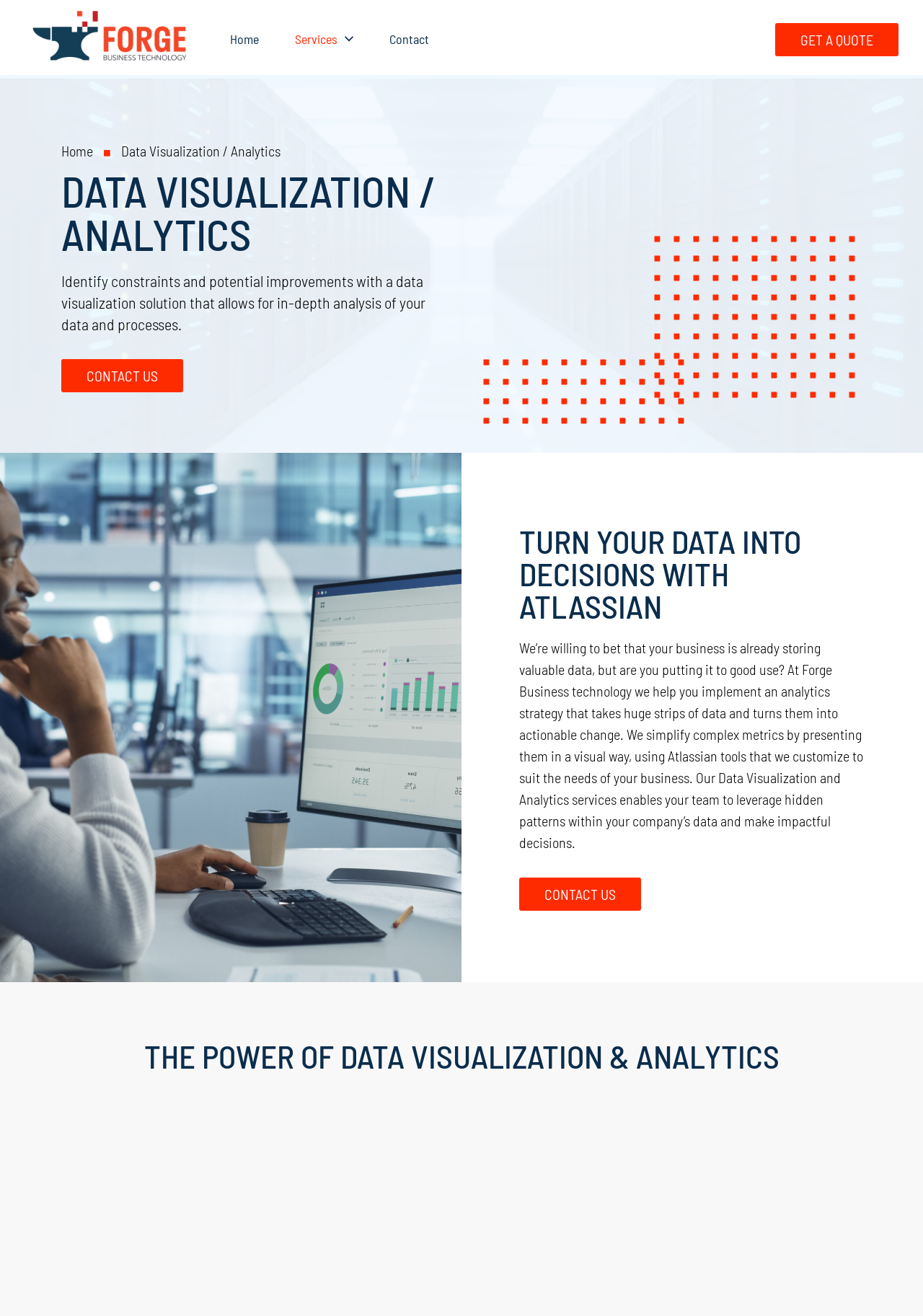Please find the bounding box for the UI component described as follows: "Contact Us".

[0.562, 0.667, 0.695, 0.692]